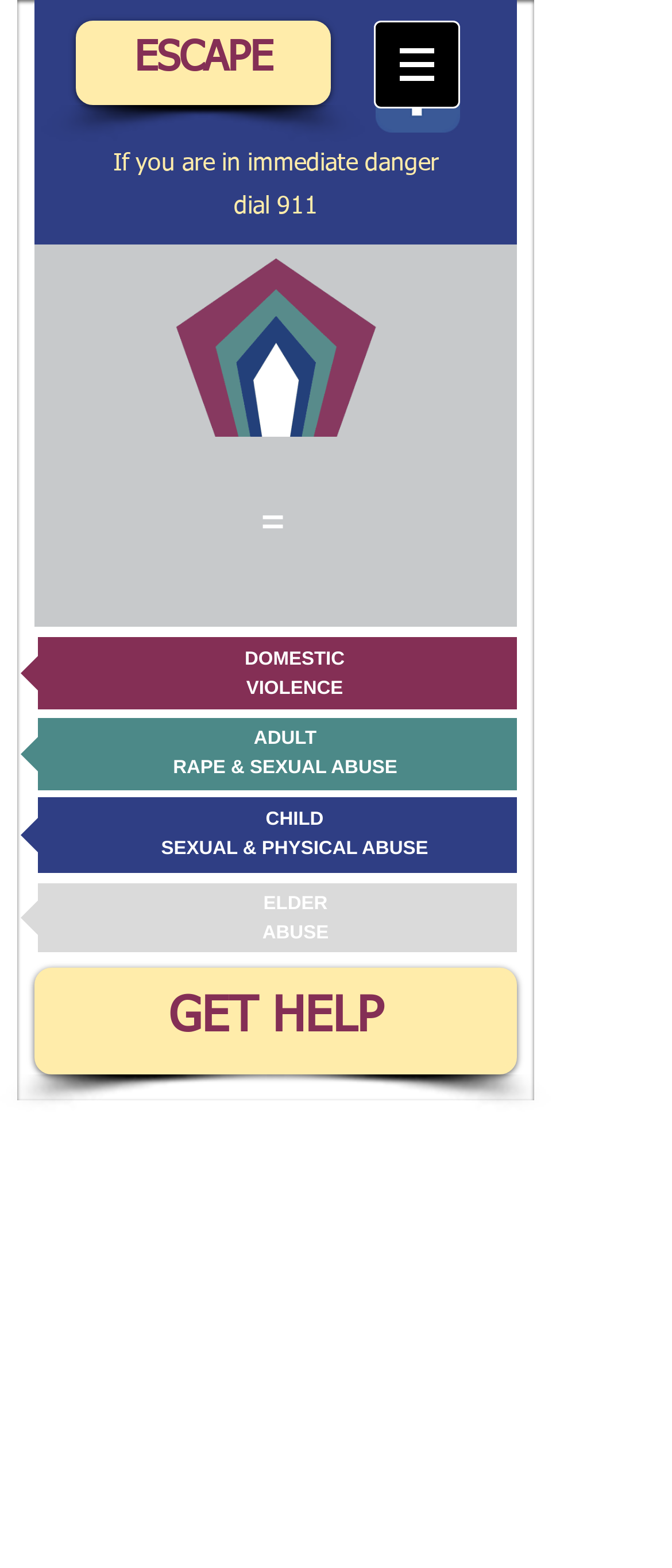Identify the bounding box coordinates of the clickable region required to complete the instruction: "Get help by clicking the GET HELP link". The coordinates should be given as four float numbers within the range of 0 and 1, i.e., [left, top, right, bottom].

[0.051, 0.618, 0.769, 0.686]